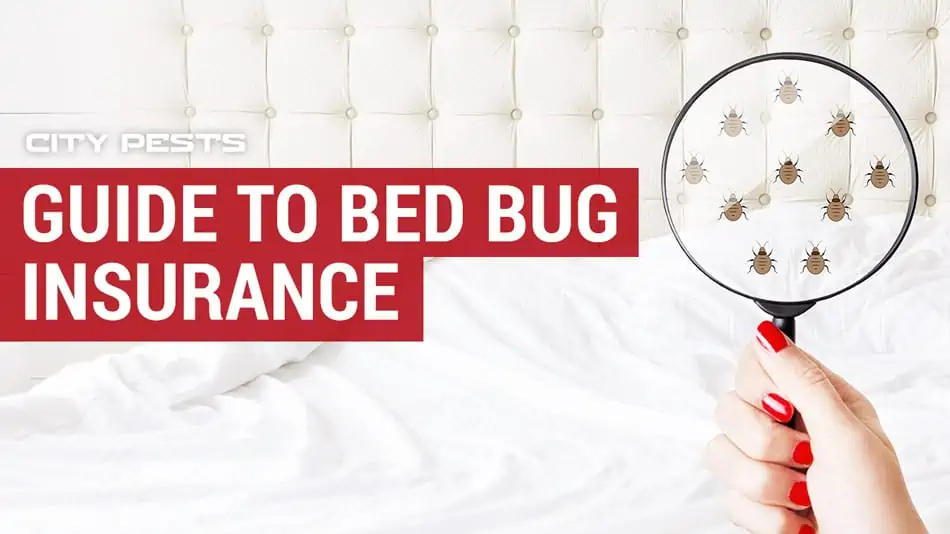Please give a concise answer to this question using a single word or phrase: 
What is the color of the nail polish?

red